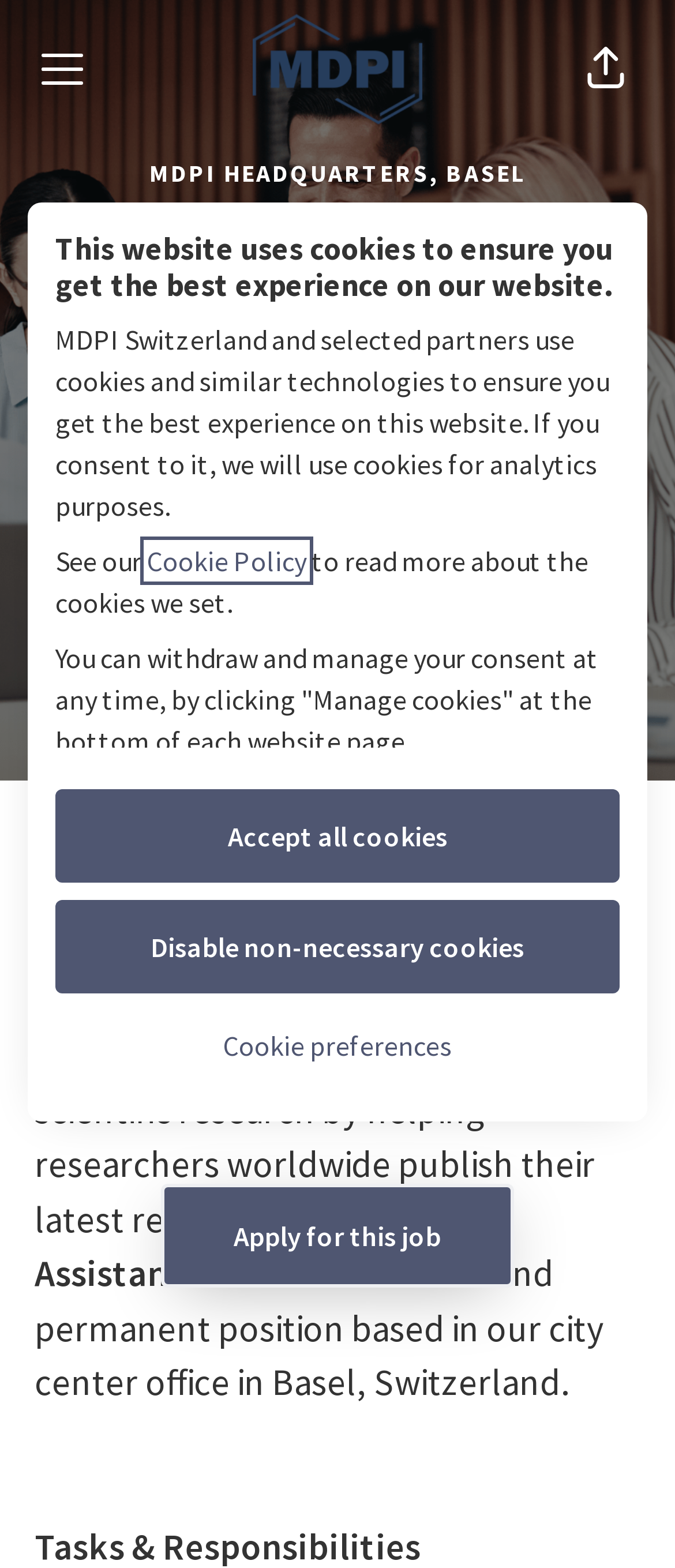Create a detailed narrative describing the layout and content of the webpage.

The webpage is a job posting for an Assistant Editor position at MDPI Switzerland. At the top of the page, there is a header section with a button to access the career menu, a link to the MDPI Switzerland career site accompanied by an image, and a button to share the page. Below the header, there is a section with a heading that reads "Assistant Editor 100% (m/w/d)".

On the left side of the page, there is a dialog box with a heading that informs users about the website's use of cookies. The dialog box contains a paragraph of text explaining the use of cookies, followed by three buttons: "Accept all cookies", "Disable non-necessary cookies", and "Cookie preferences". There is also a link to the Cookie Policy.

The main content of the page is a job description, which is divided into two paragraphs. The first paragraph explains that the company is looking for recent graduates to join their Editorial team, while the second paragraph provides more details about the position, including that it is a full-time and permanent position based in Basel, Switzerland. There are two "Apply for this job" buttons, one above and one below the job description.

At the bottom of the page, there is a footer section with the company's headquarters address, "MDPI HEADQUARTERS, BASEL".